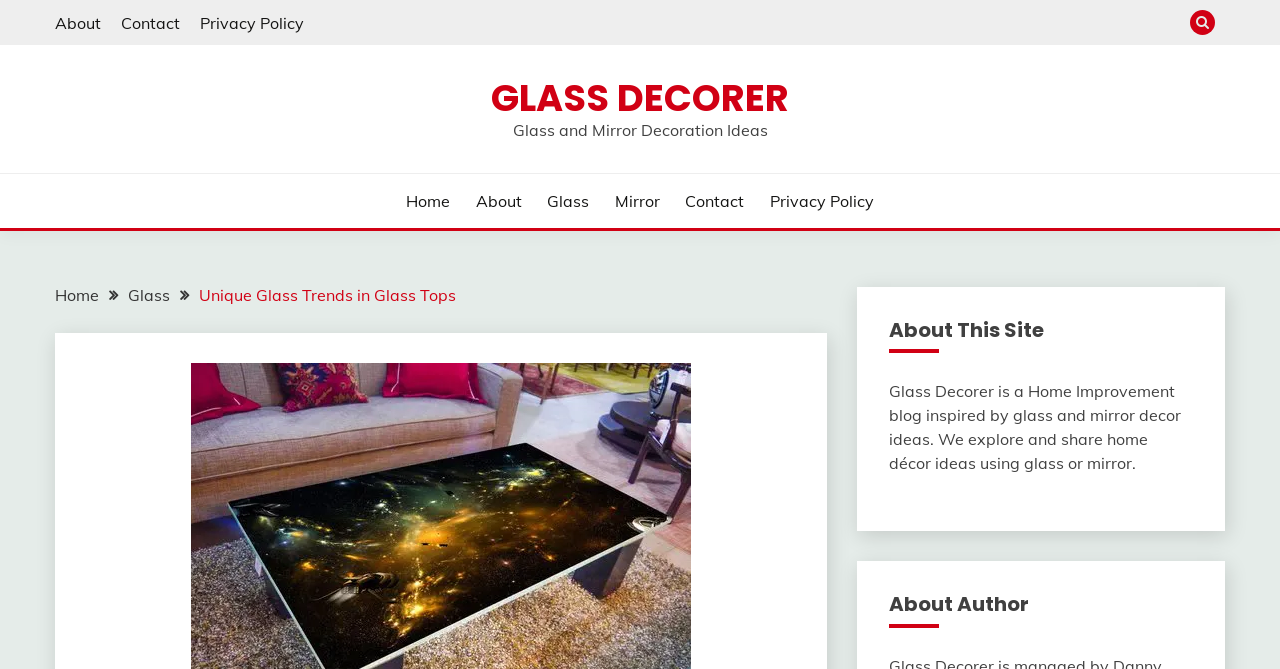Provide your answer in a single word or phrase: 
How many breadcrumb links are there?

3